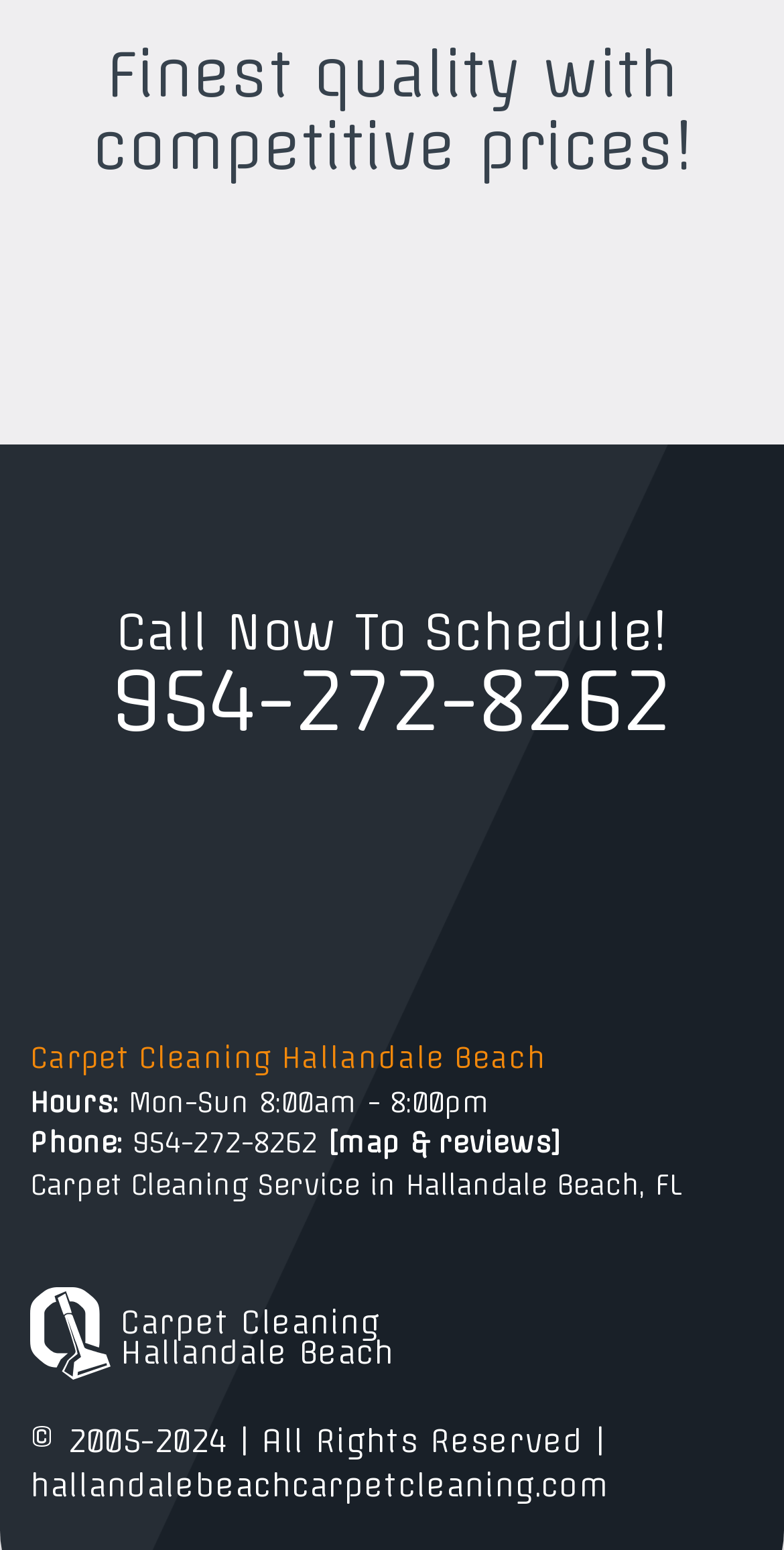Using the webpage screenshot, locate the HTML element that fits the following description and provide its bounding box: "Carpet Cleaning Hallandale Beach".

[0.038, 0.846, 0.141, 0.871]